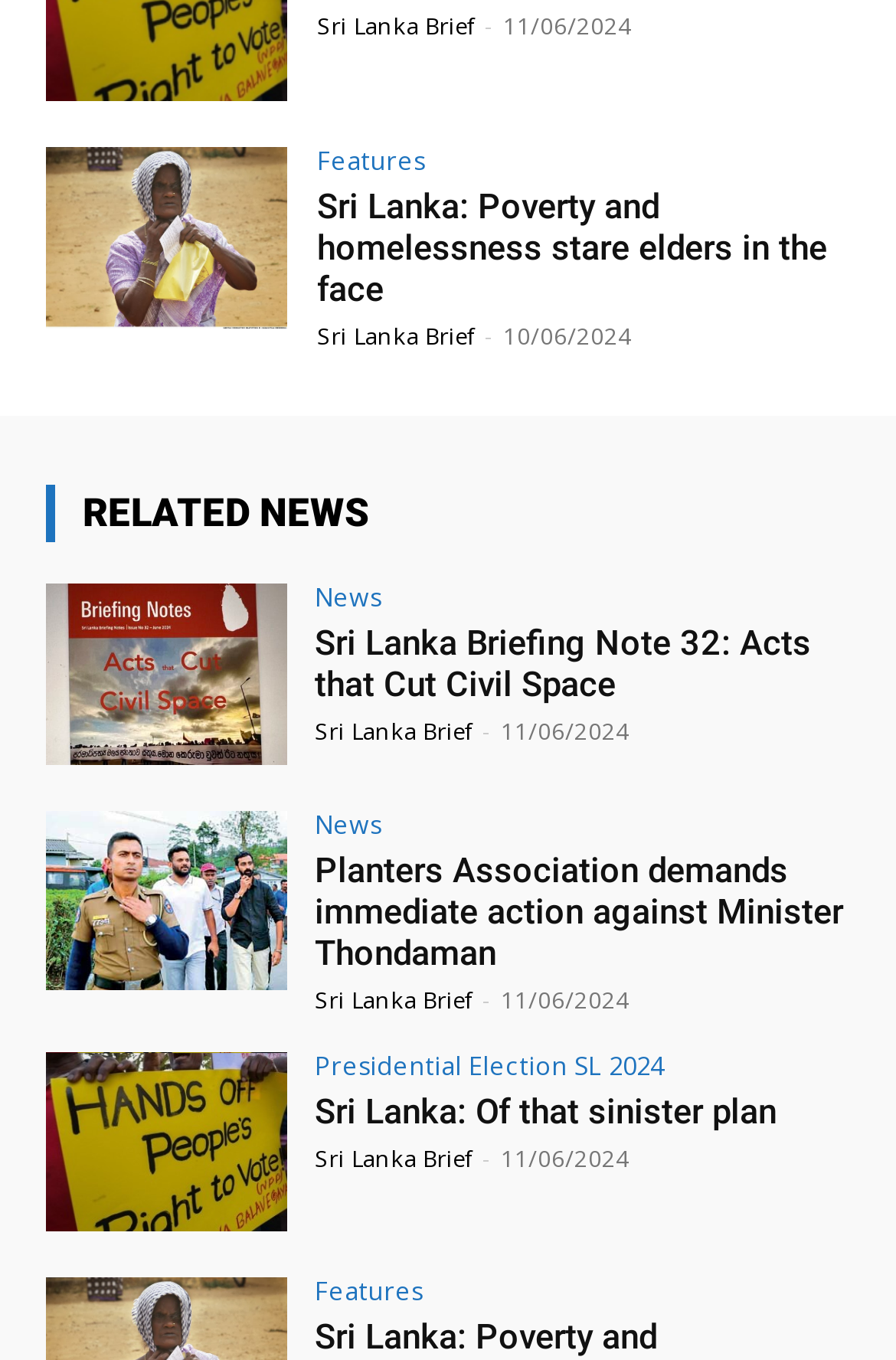What is the title of the briefing note mentioned in the news?
Identify the answer in the screenshot and reply with a single word or phrase.

Sri Lanka Briefing Note 32: Acts that Cut Civil Space